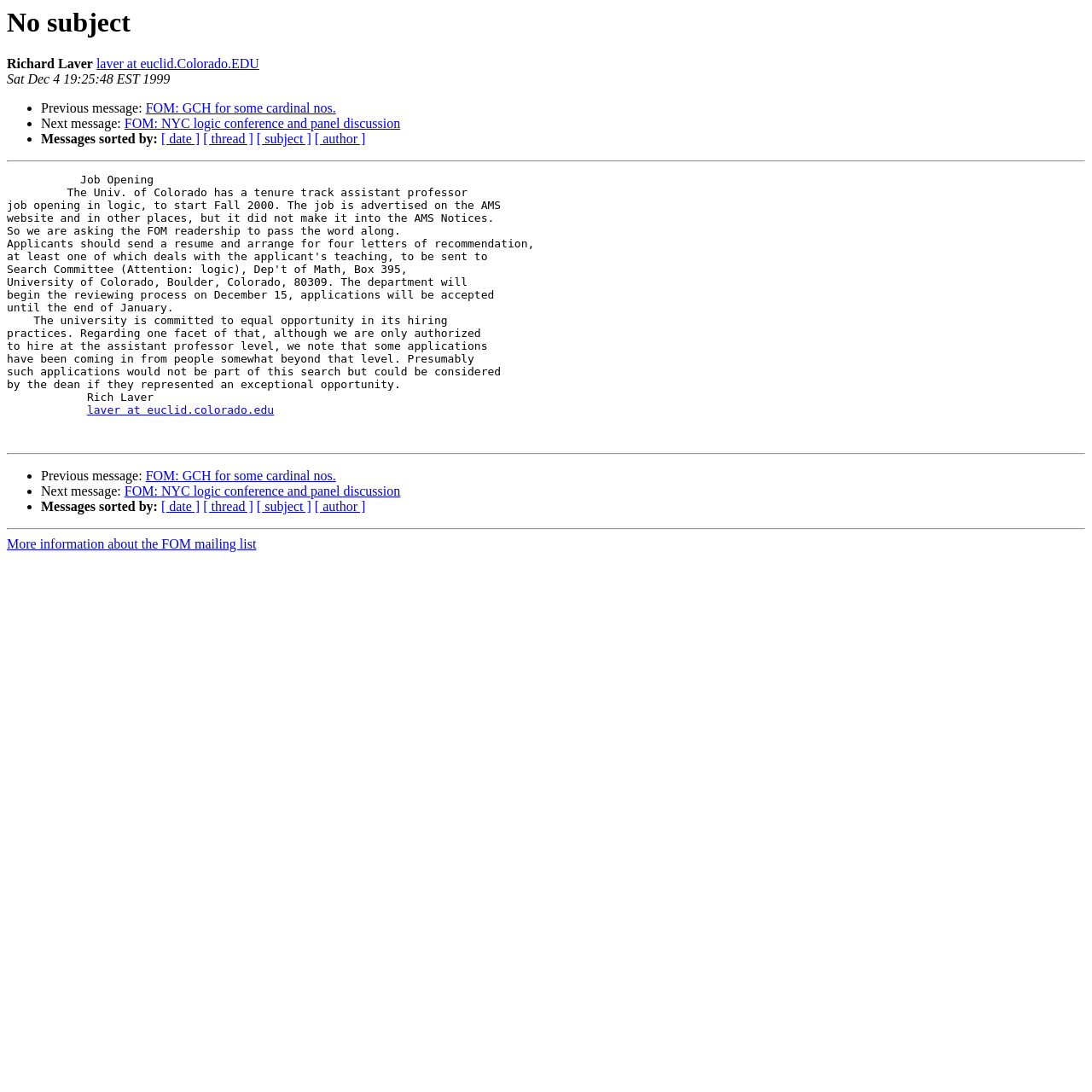Please find the bounding box coordinates of the element's region to be clicked to carry out this instruction: "View Richard Laver's homepage".

[0.088, 0.052, 0.237, 0.065]